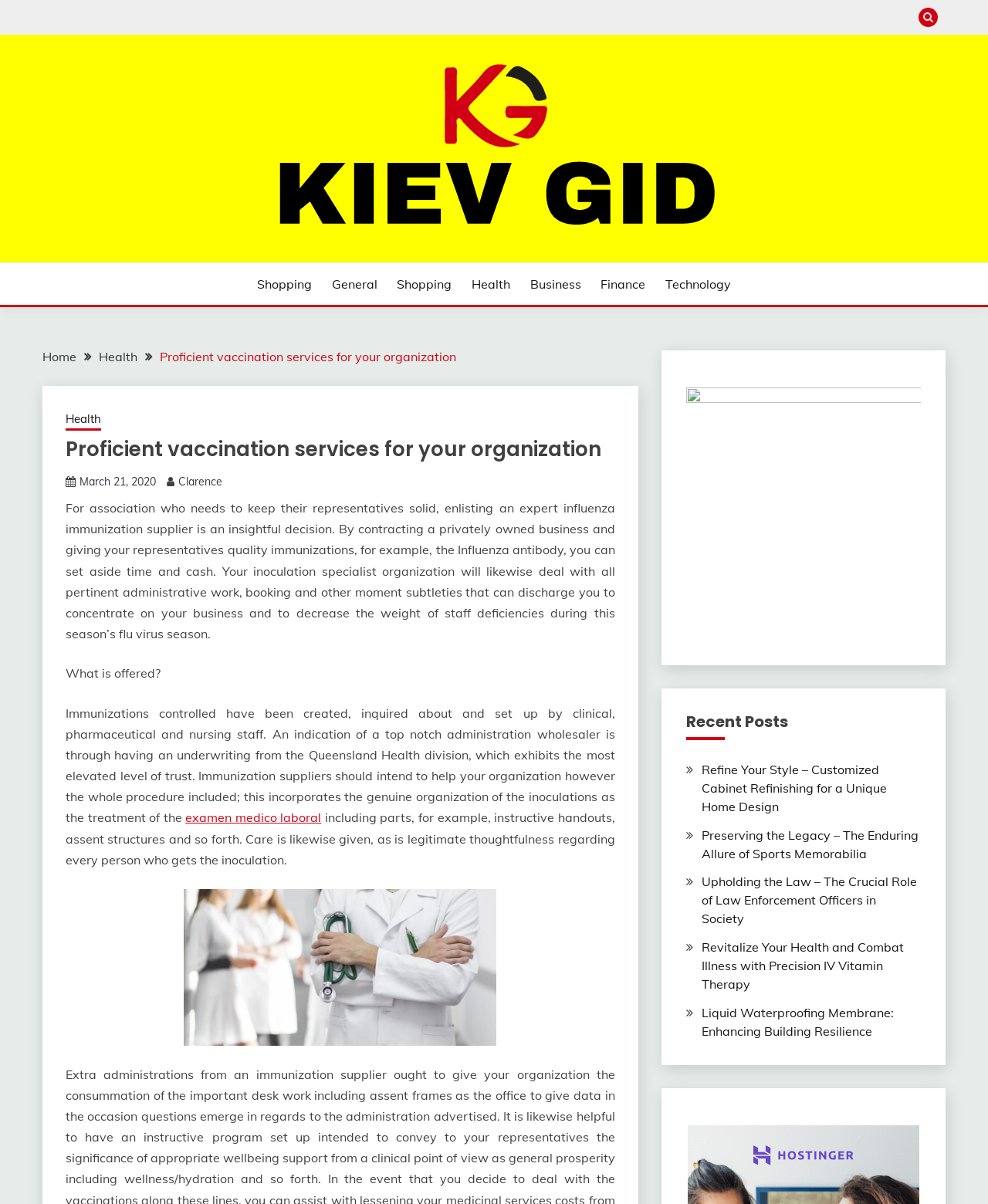Please identify the bounding box coordinates of the clickable area that will allow you to execute the instruction: "Navigate to the Health category".

[0.477, 0.228, 0.516, 0.244]